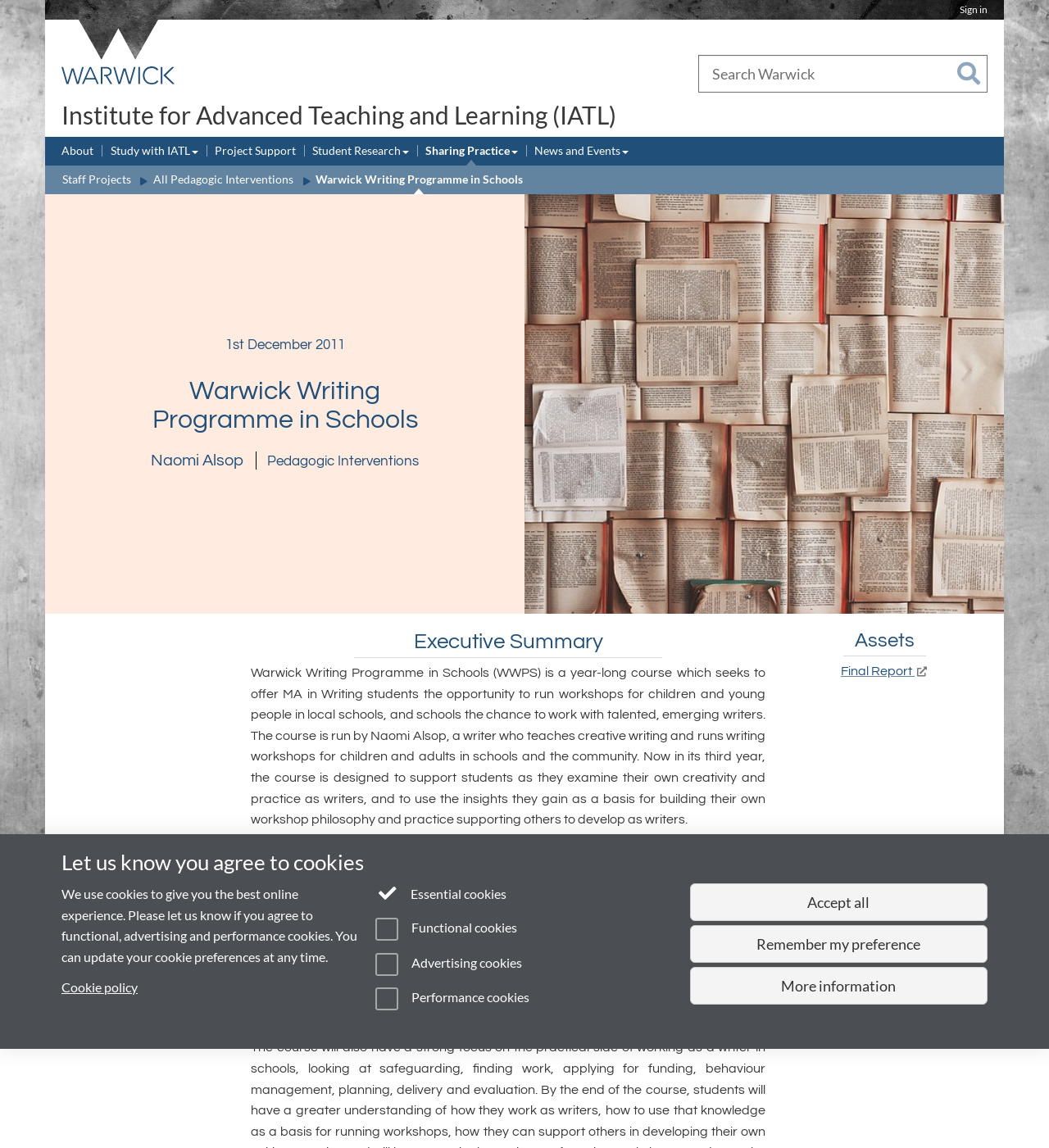Please determine the bounding box coordinates of the element to click in order to execute the following instruction: "Search Warwick". The coordinates should be four float numbers between 0 and 1, specified as [left, top, right, bottom].

[0.665, 0.048, 0.941, 0.081]